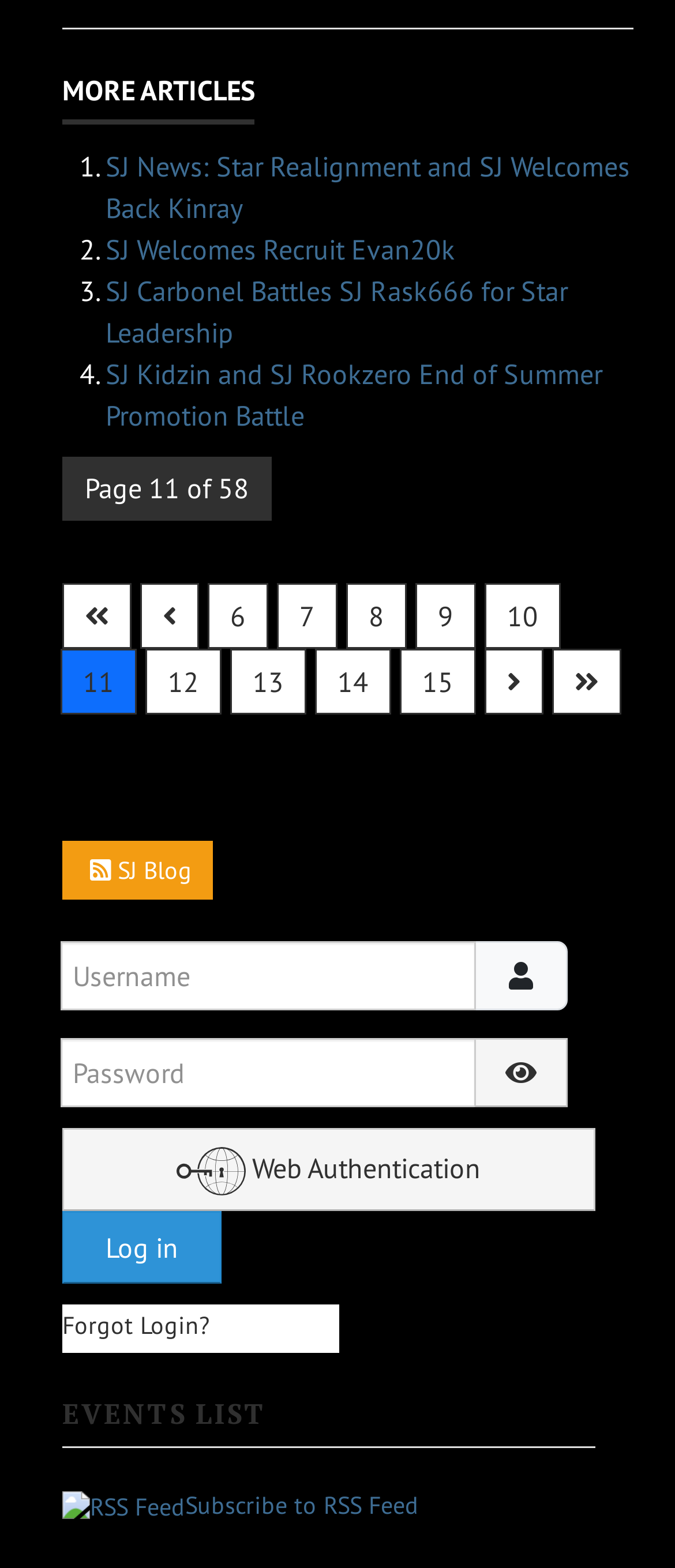Find the bounding box coordinates of the clickable area that will achieve the following instruction: "Click on the link to read SJ News: Star Realignment and SJ Welcomes Back Kinray".

[0.156, 0.095, 0.933, 0.144]